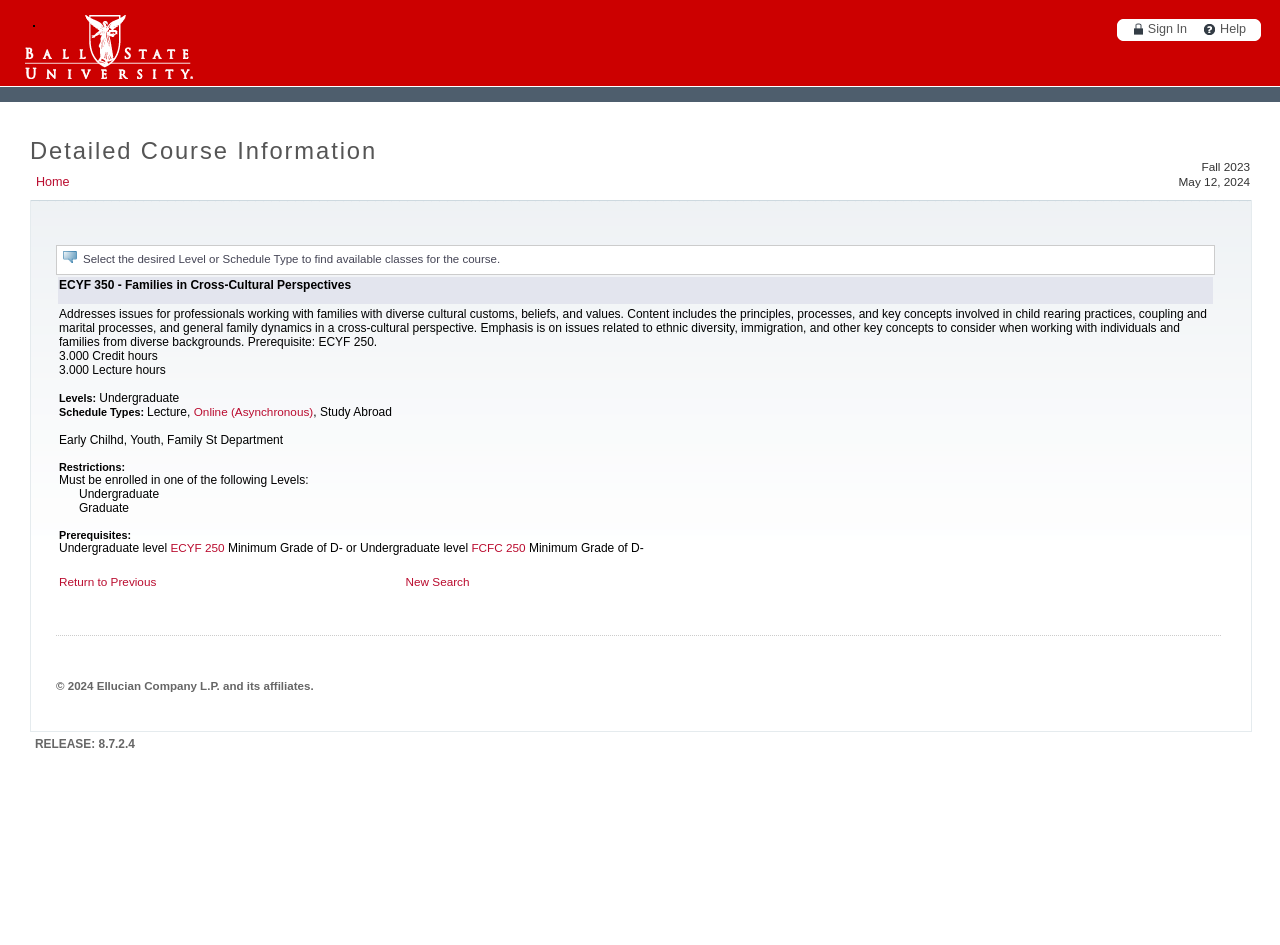Specify the bounding box coordinates of the area to click in order to follow the given instruction: "Return to previous page."

[0.046, 0.609, 0.122, 0.623]